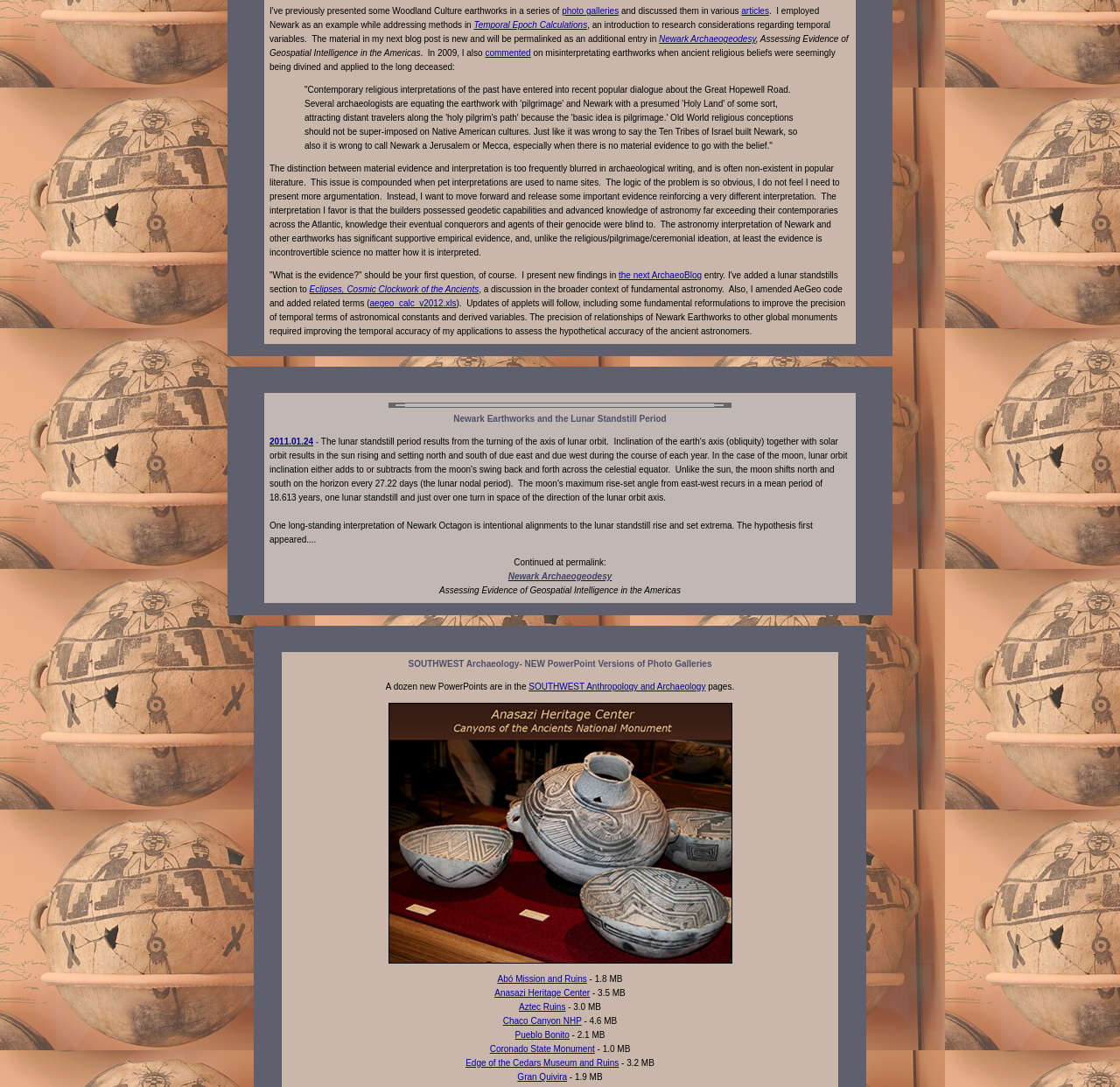What is the topic of the linked article 'Eclipses, Cosmic Clockwork of the Ancients'?
Based on the screenshot, provide your answer in one word or phrase.

Fundamental astronomy